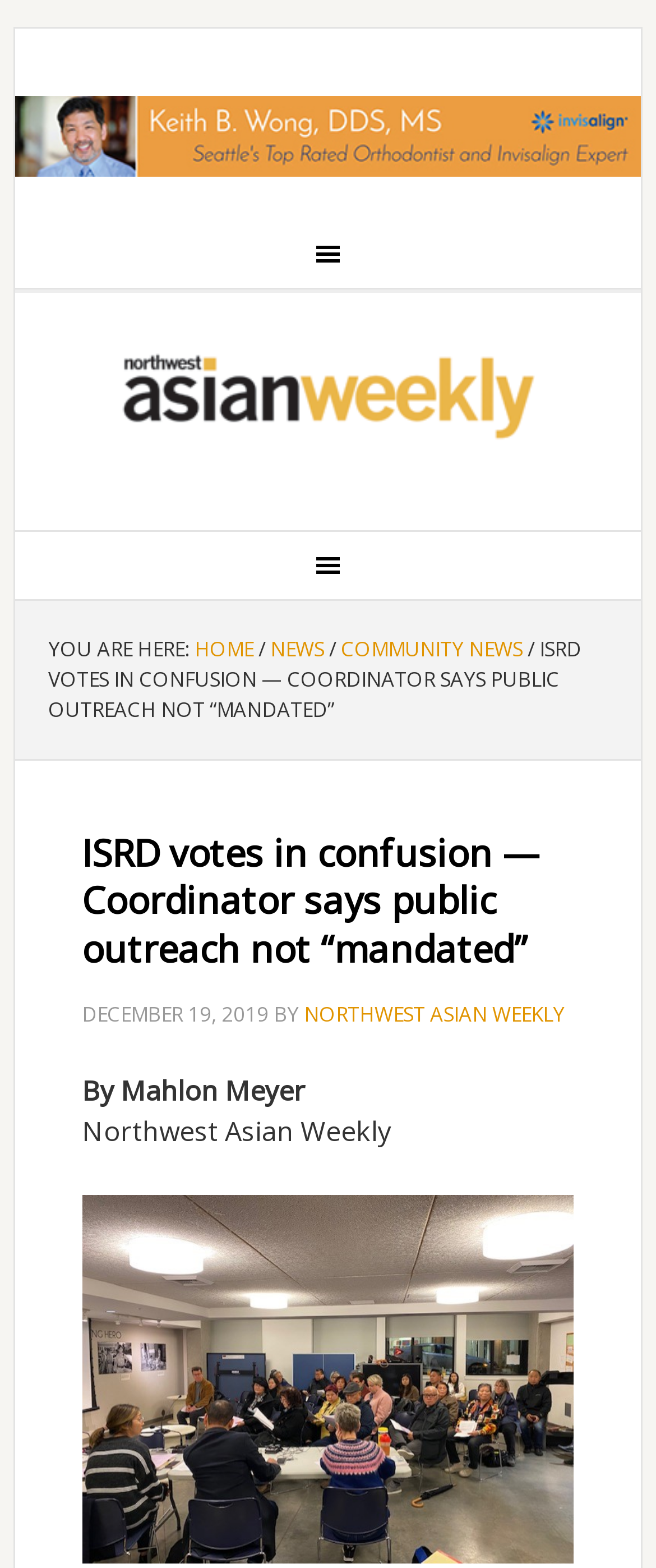Provide an in-depth caption for the elements present on the webpage.

The webpage appears to be a news article page. At the top, there is a banner advertisement image with a size of 468x60 pixels, spanning almost the entire width of the page. Below the advertisement, there is a secondary navigation menu. 

To the right of the secondary navigation menu, there is a link to "NORTHWEST ASIAN WEEKLY". 

The main navigation menu is located below the secondary navigation menu, with a "YOU ARE HERE:" label followed by a breadcrumb trail consisting of links to "HOME", "NEWS", and "COMMUNITY NEWS", separated by generic breadcrumb separators. 

The main content of the page is an article with the title "ISRD VOTES IN CONFUSION — COORDINATOR SAYS PUBLIC OUTREACH NOT “MANDATED”". The title is followed by a heading with the same text, a timestamp indicating the article was published on December 19, 2019, and the author's name, "BY MAHLON MEYER". 

The article also includes an image with a caption, which is not specified in the accessibility tree. The image takes up a significant portion of the page, spanning from the top of the article content to the bottom.